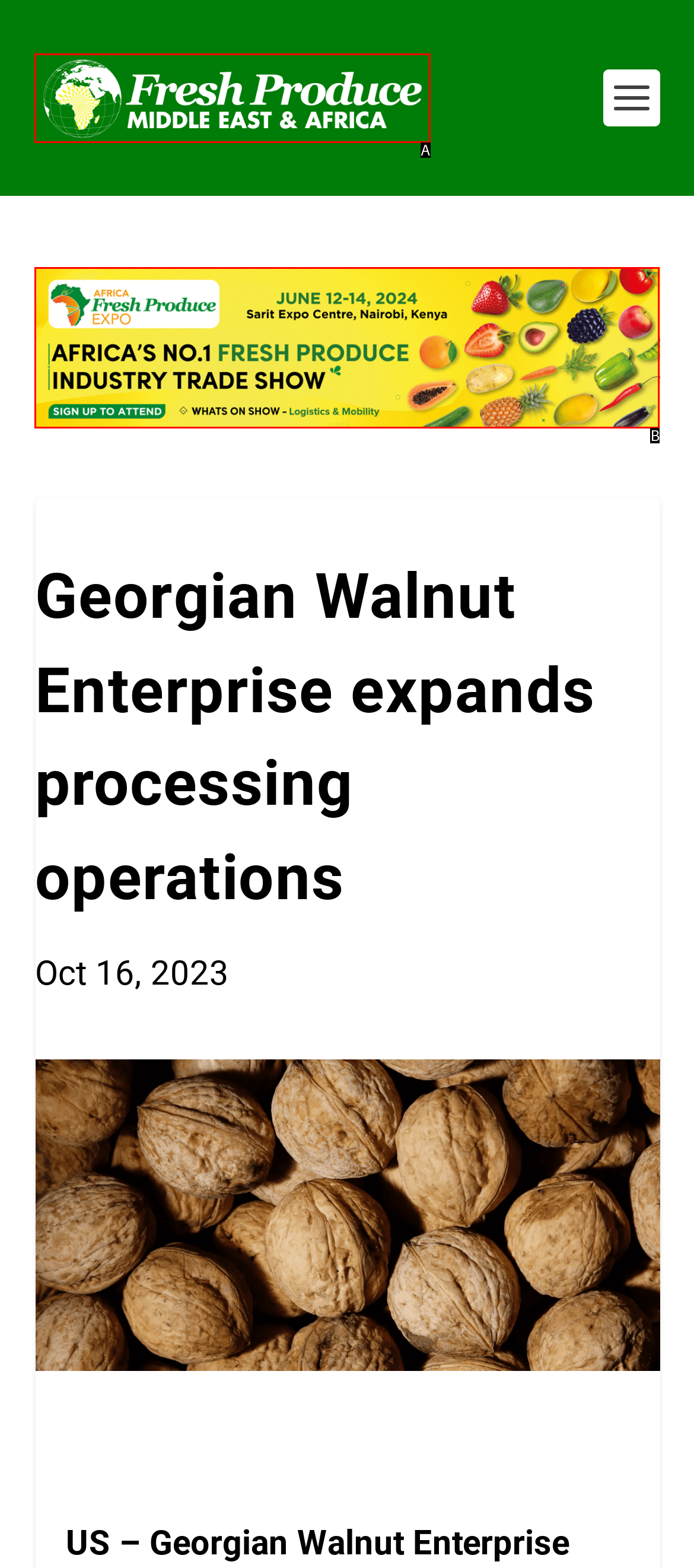Determine which option fits the following description: alt="Advertisement"
Answer with the corresponding option's letter directly.

B